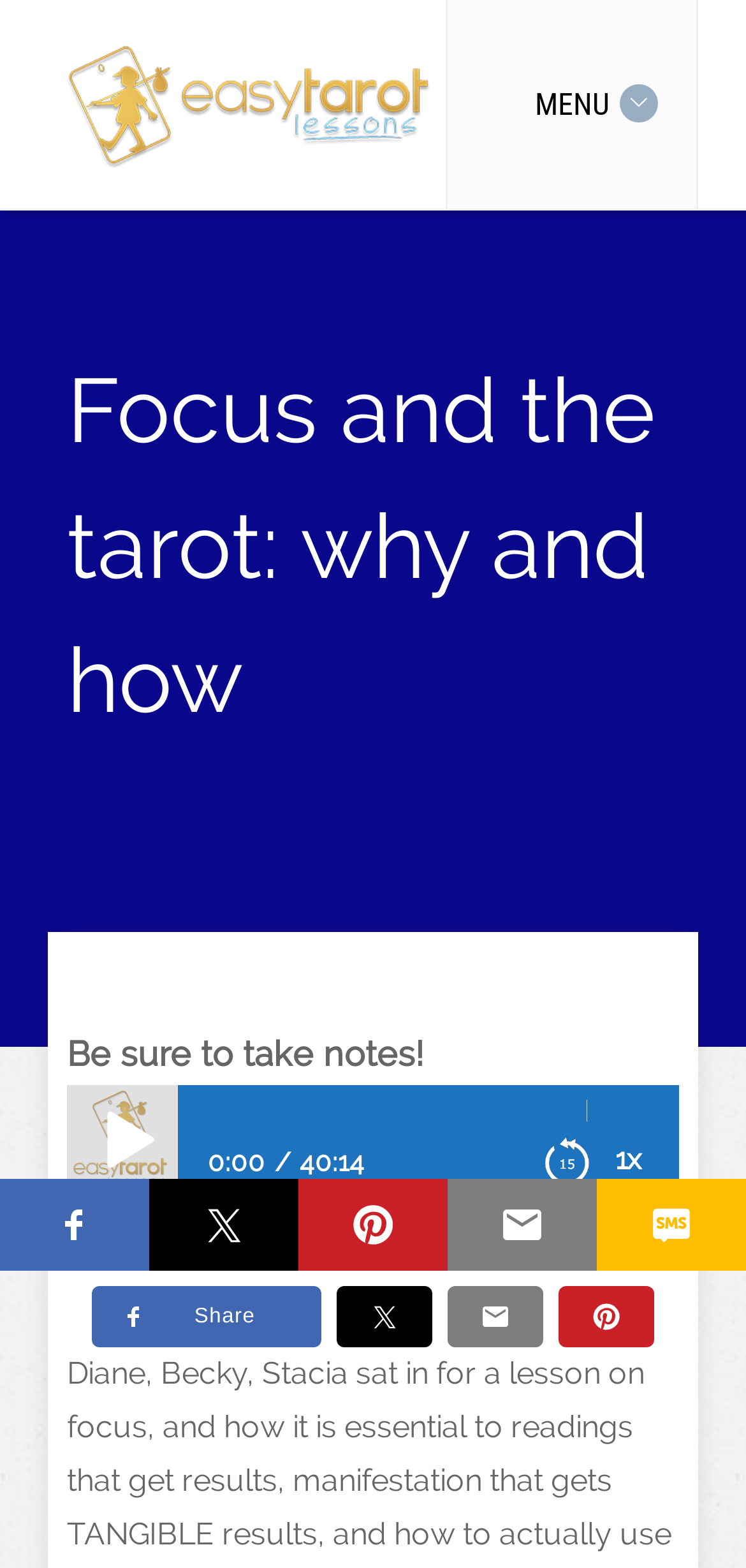What is the instruction given to the user?
Carefully analyze the image and provide a thorough answer to the question.

The instruction 'Be sure to take notes!' is given to the user at the top of the webpage, indicating that the user should take notes while watching the video or reading the content.